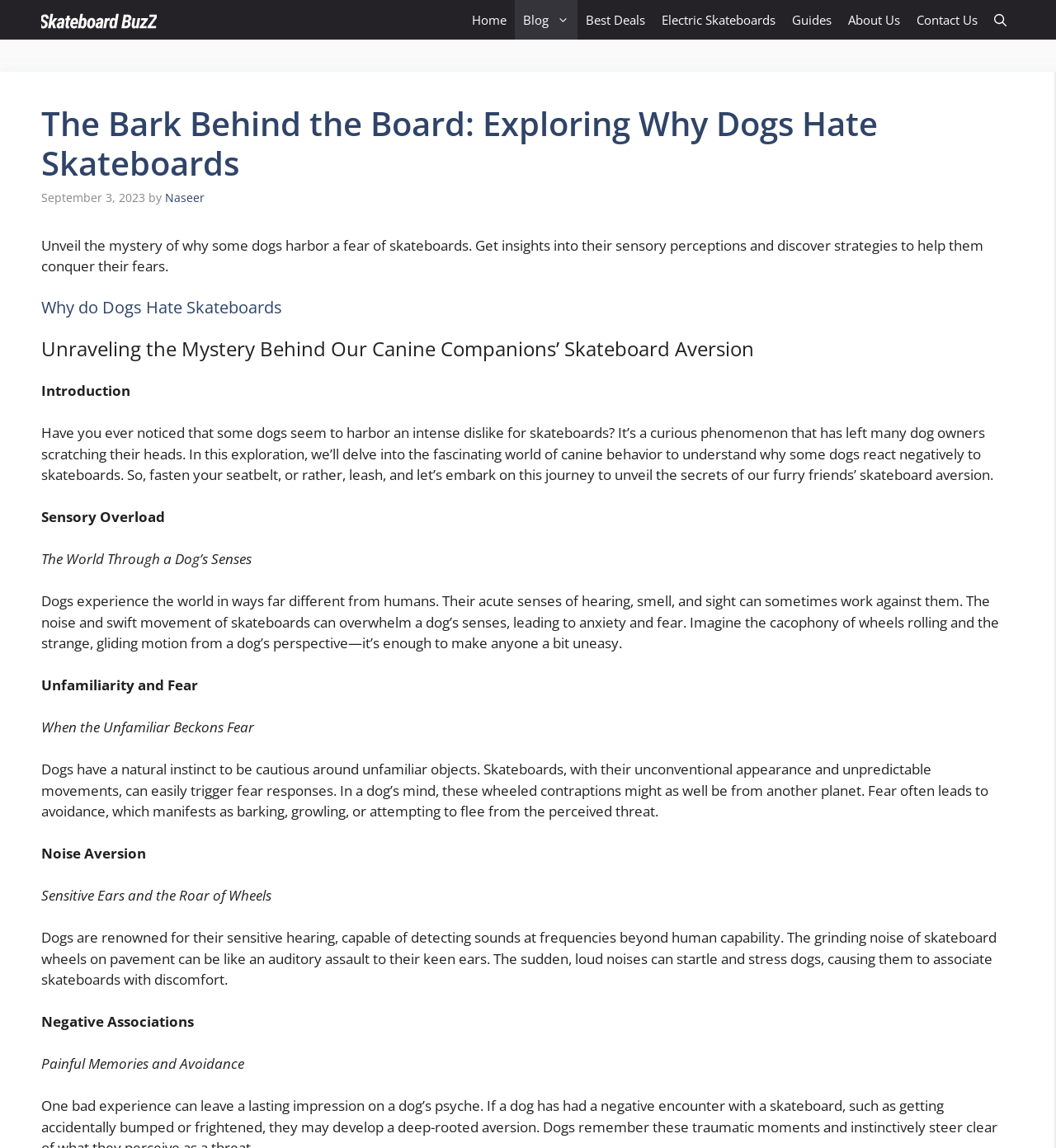Answer the question using only a single word or phrase: 
What is one reason why dogs might be afraid of skateboards?

Noise aversion